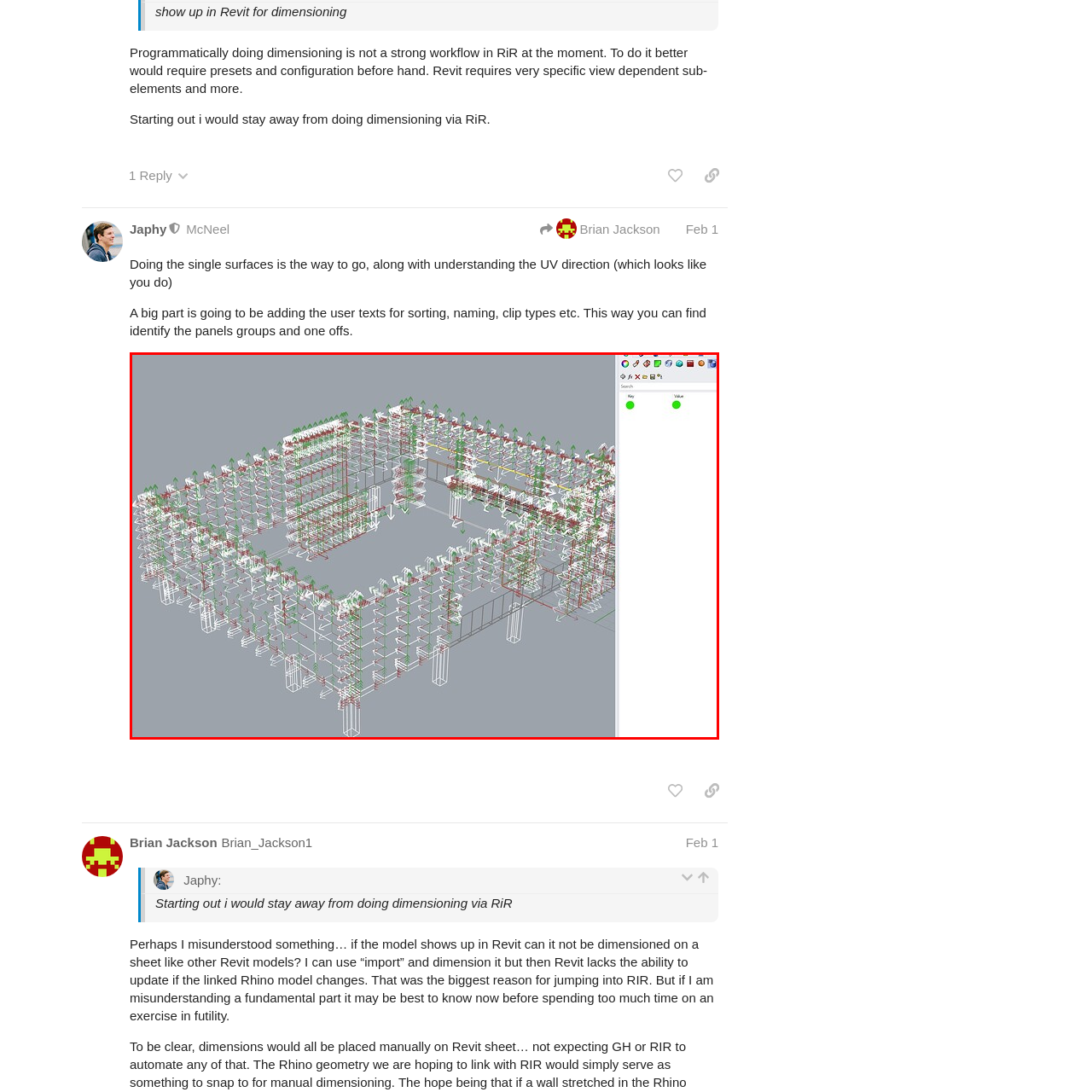Inspect the image surrounded by the red boundary and answer the following question in detail, basing your response on the visual elements of the image: 
What is the significance of visualization tools in modern architecture?

The overall presentation of the 3D model emphasizes the complexity of the design process in modern architecture, highlighting the significance of visualization tools in ensuring effective planning and execution.